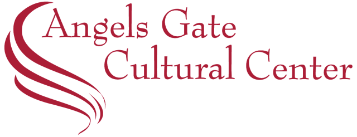Answer the following in one word or a short phrase: 
Where is the Angels Gate Cultural Center located?

San Pedro